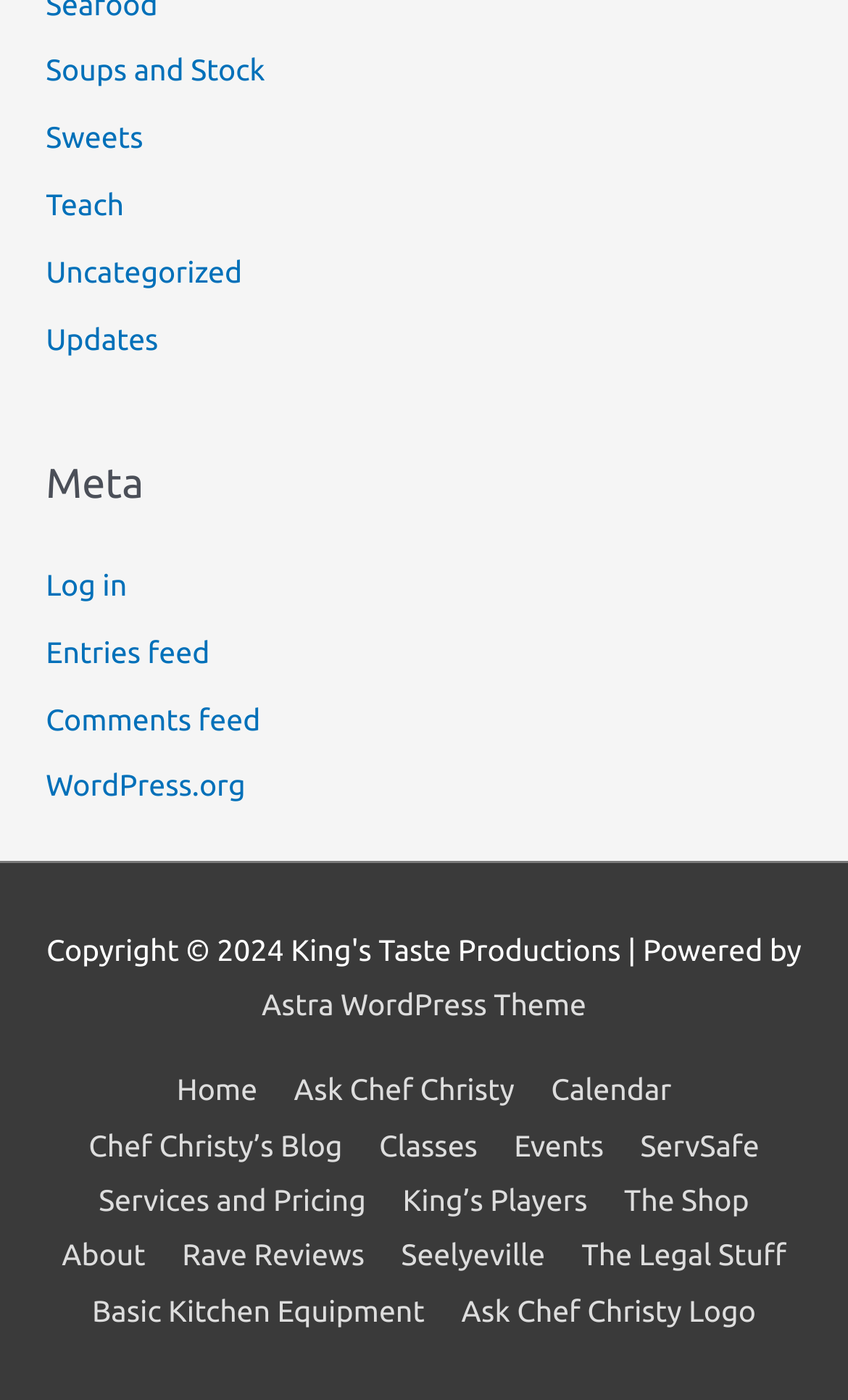Answer in one word or a short phrase: 
Who is the owner of the website?

Chef Christy